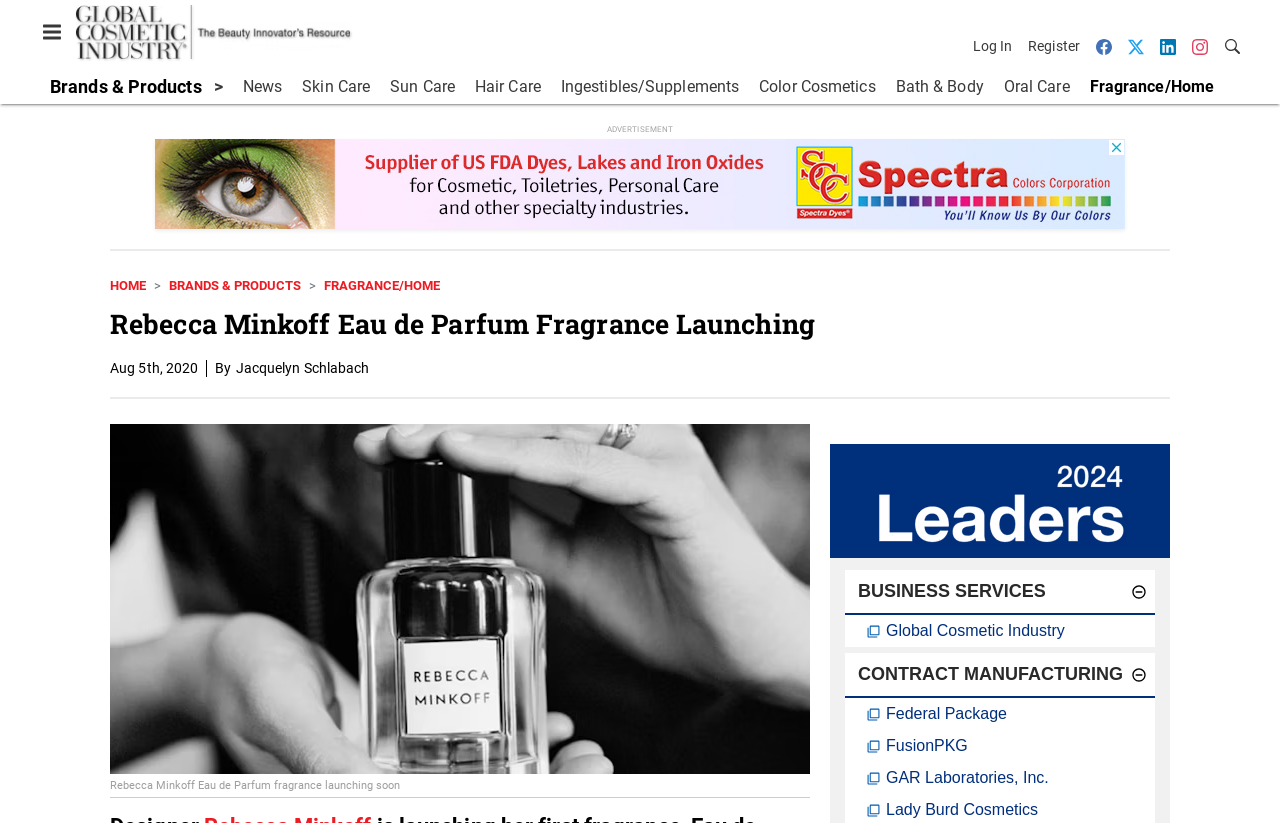Describe every aspect of the webpage in a detailed manner.

The webpage is about the Global Cosmetic Industry, featuring various companies and their products related to beauty and cosmetics. At the top, there is a logo of Global Cosmetic Industry, accompanied by several links to visit the site, view profiles, and access events, magazines, and webinars. 

Below the top section, there are multiple logos of different companies, including Federal Package, FusionPKG, GAR Laboratories, Lady Burd Cosmetics, Mixer & Pack, Sun Deep Cosmetics, Taiki USA Inc, and Berje Inc, among others. Each company's logo is accompanied by links to visit their site and view their profile.

To the right of these company logos, there are several links to view more products, videos, and directories of suppliers. There are also images with descriptions related to perfumery creation, design, and manufacture, as well as customizable beauty tools and sustainable waterless beauty products.

The webpage appears to be a directory or a platform for companies in the cosmetic industry to showcase their products and services. The layout is organized, with clear sections for different types of content, making it easy to navigate.